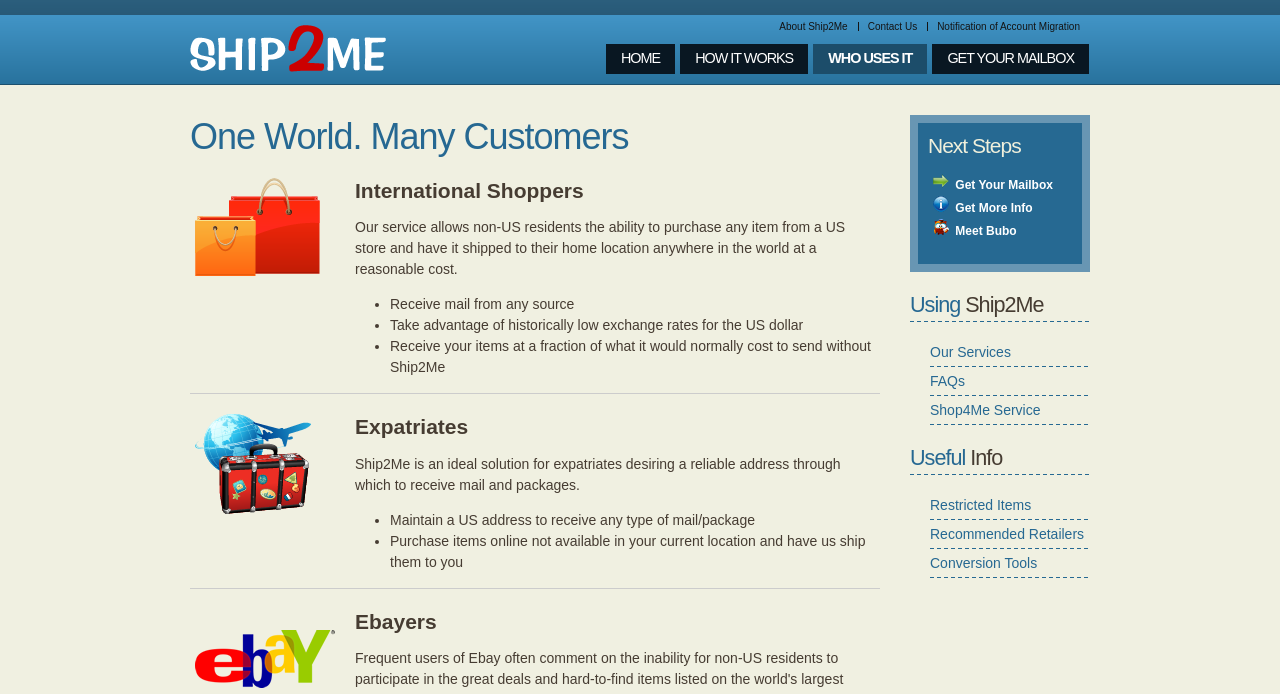Please provide the bounding box coordinates for the element that needs to be clicked to perform the instruction: "Get your mailbox". The coordinates must consist of four float numbers between 0 and 1, formatted as [left, top, right, bottom].

[0.728, 0.063, 0.851, 0.107]